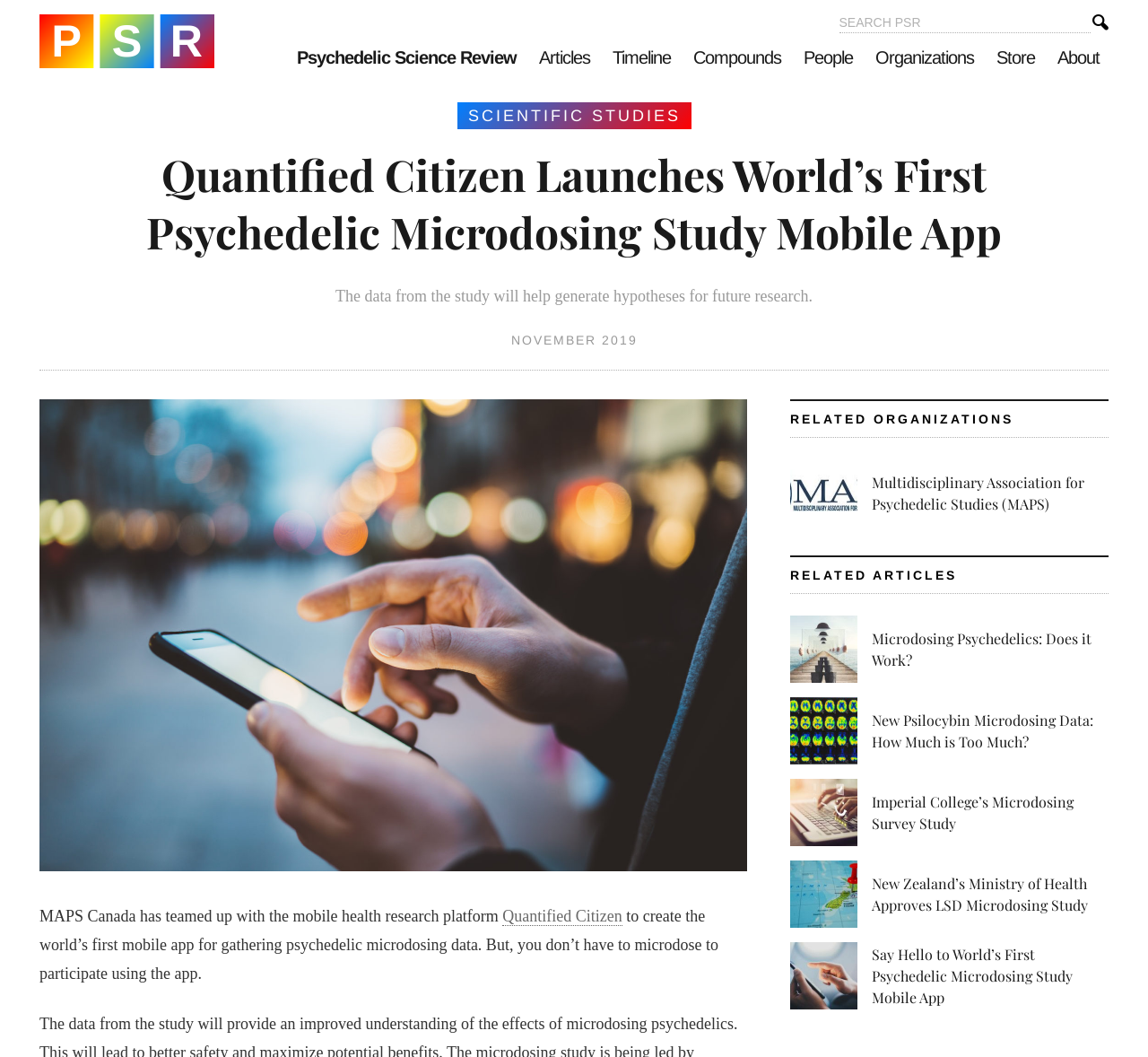Analyze and describe the webpage in a detailed narrative.

This webpage is about the launch of a mobile app for gathering psychedelic microdosing data, a collaboration between MAPS Canada and Quantified Citizen. At the top, there is a header section with a link to "Psychedelic Science Review" and a search bar with a placeholder text "SEARCH FOR:". Below the search bar, there are several links to different sections of the website, including "Articles", "Timeline", "Compounds", "People", "Organizations", "Store", and "About".

The main content of the page is divided into several sections. The first section has a heading that announces the launch of the mobile app, followed by a brief description of the study and its goals. Below this, there is a figure, likely an image, with a link to it.

The next section has a subheading "RELATED ORGANIZATIONS" and lists one organization, Multidisciplinary Association for Psychedelic Studies (MAPS), with a link to its page. Below this, there is a section with a subheading "RELATED ARTICLES" that lists four articles related to psychedelic microdosing, each with a link to the article and a heading that summarizes the article's content.

Overall, the webpage has a simple and organized layout, with clear headings and concise text that provides information about the mobile app and related topics.